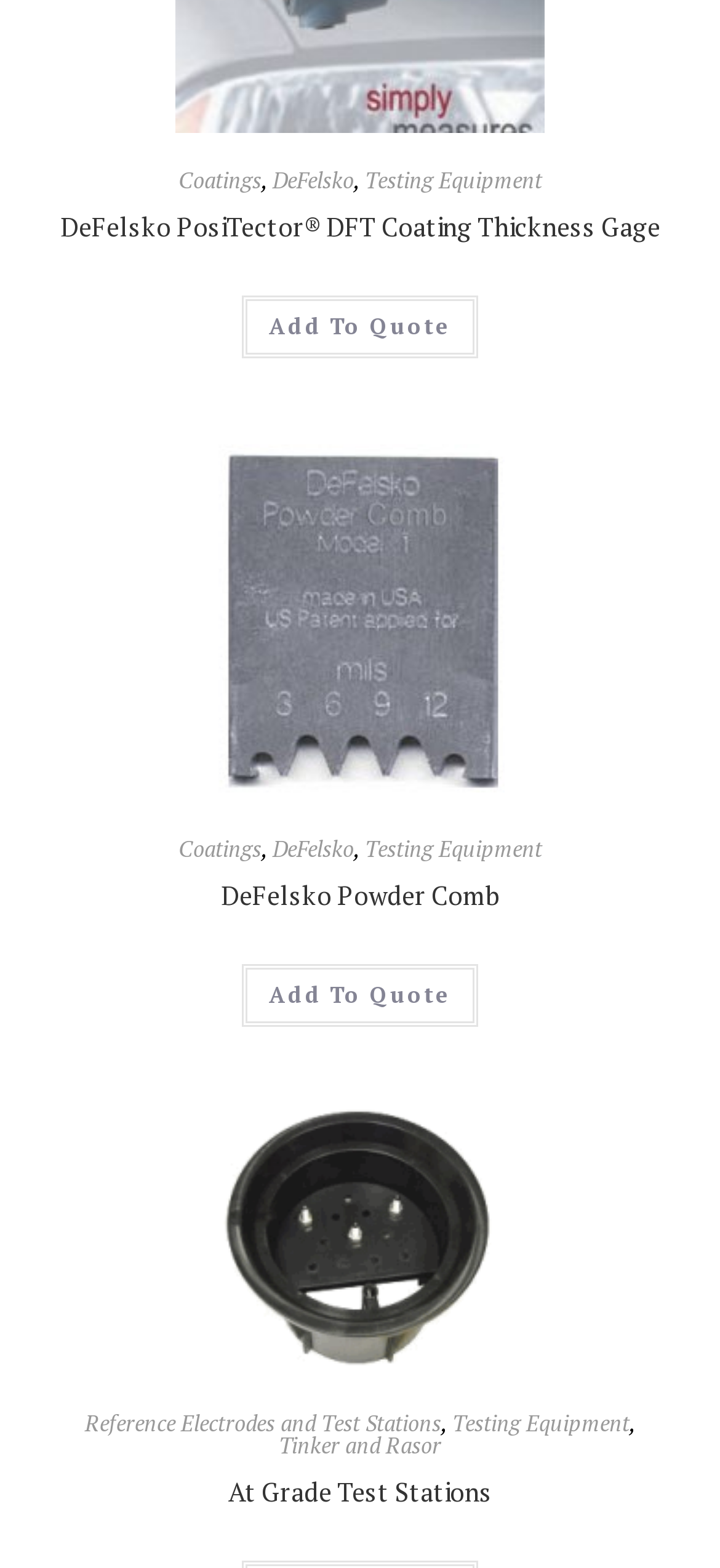Point out the bounding box coordinates of the section to click in order to follow this instruction: "Add DeFelsko PosiTector DFT Coating Thickness Gage to cart".

[0.335, 0.189, 0.665, 0.229]